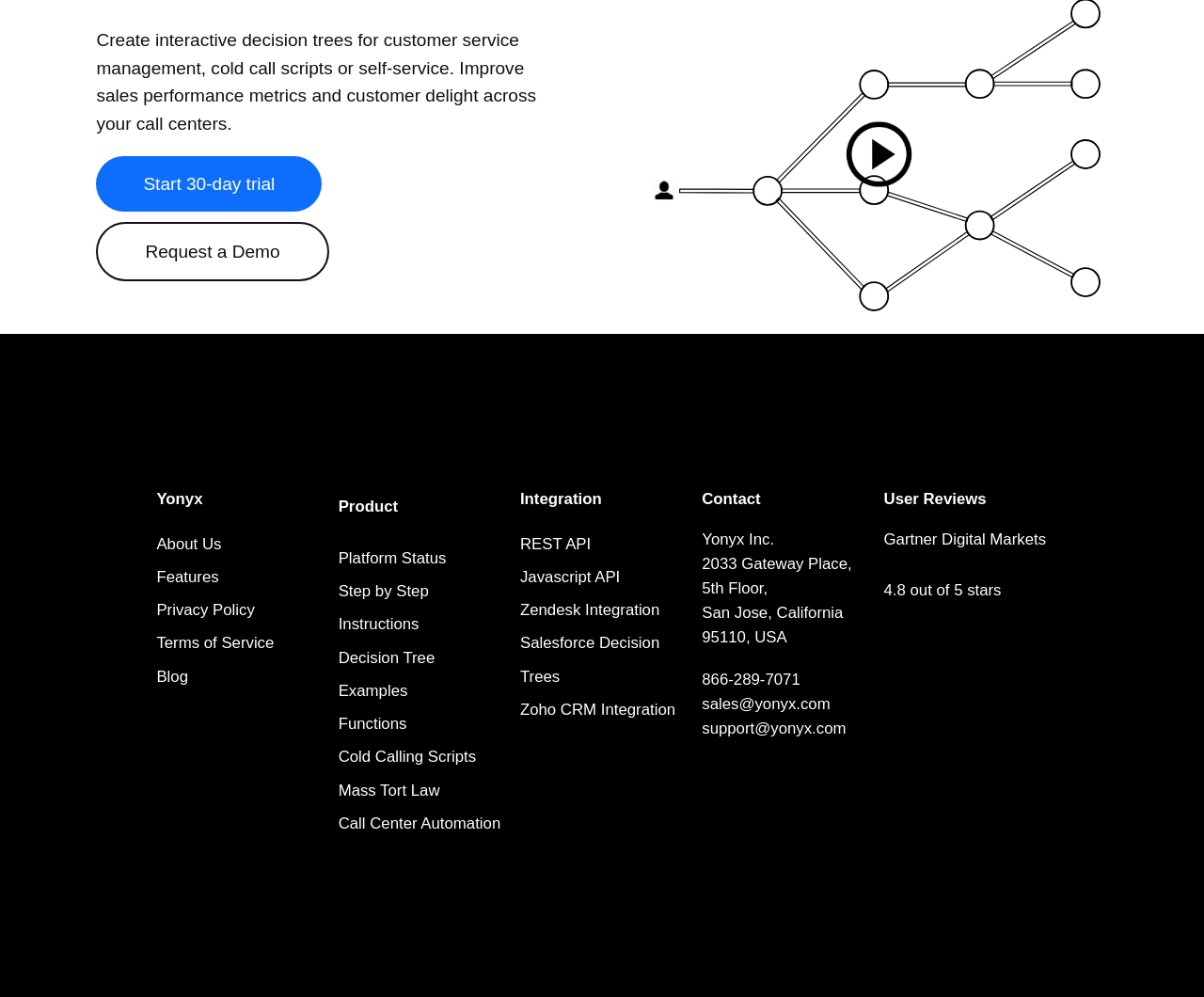Find the bounding box coordinates of the clickable area that will achieve the following instruction: "Check the product features".

[0.13, 0.57, 0.182, 0.588]